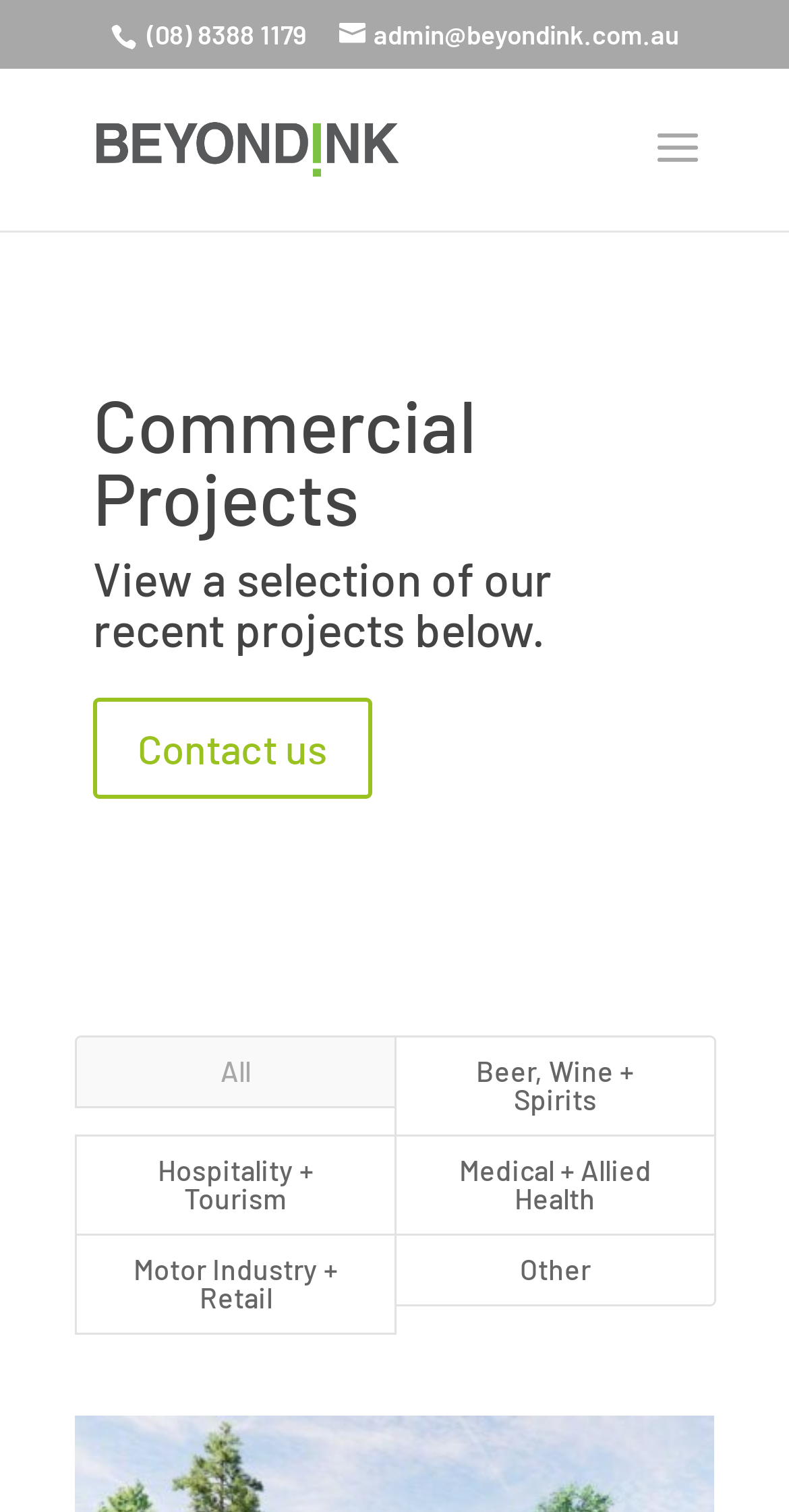Locate the bounding box coordinates of the area you need to click to fulfill this instruction: 'Visit the Beyond Ink homepage'. The coordinates must be in the form of four float numbers ranging from 0 to 1: [left, top, right, bottom].

[0.11, 0.08, 0.51, 0.11]